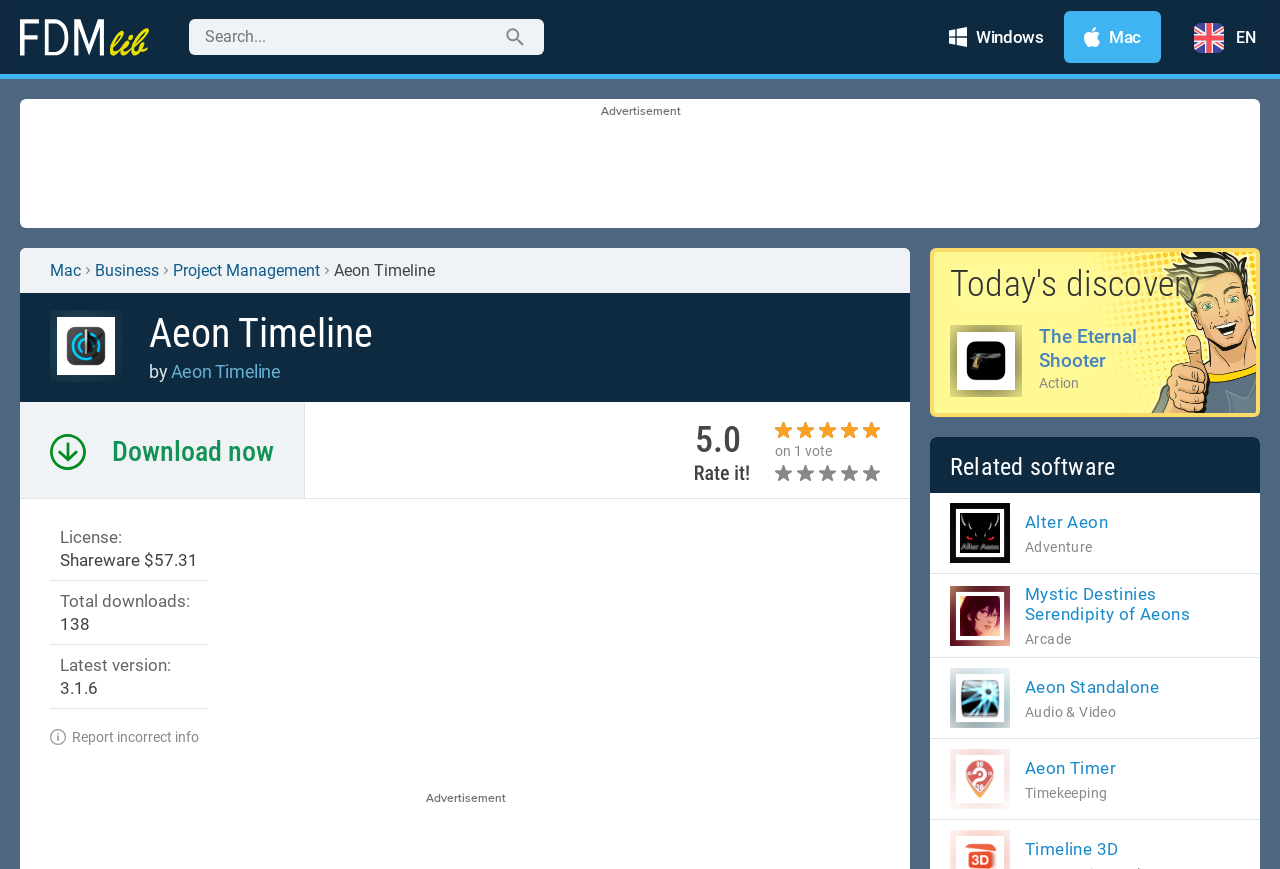Give a one-word or short phrase answer to this question: 
What is the total number of downloads for the software?

138